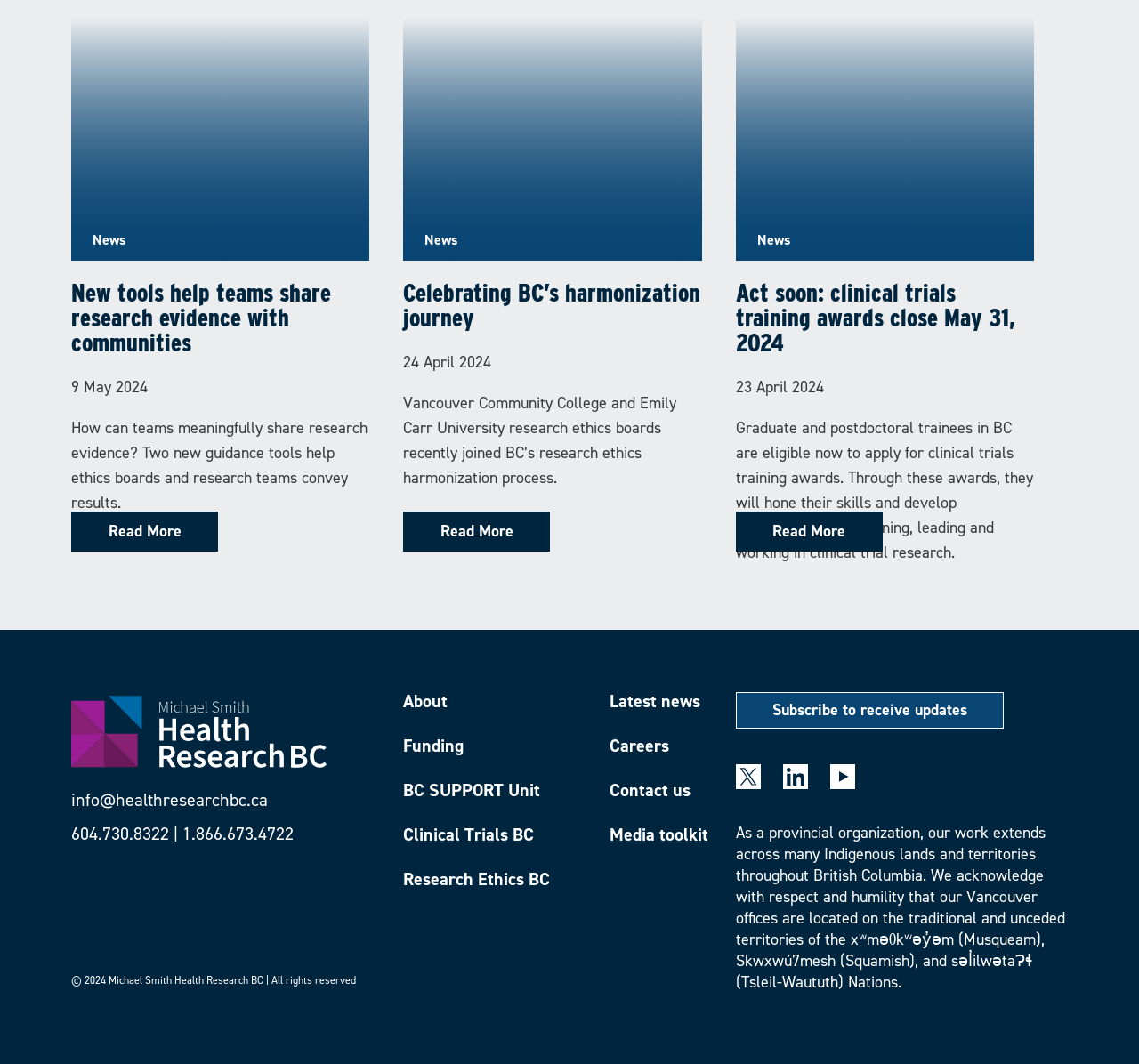Find the bounding box coordinates for the element that must be clicked to complete the instruction: "Visit the About page". The coordinates should be four float numbers between 0 and 1, indicated as [left, top, right, bottom].

[0.354, 0.65, 0.507, 0.682]